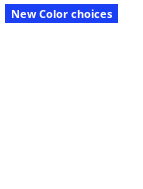Describe the scene depicted in the image with great detail.

The image features a vibrant blue banner that states "New Color Choices," indicating an exciting update in the available selections for customers. Positioned prominently, it draws attention to the newly introduced color options for casual shirts, encouraging shoppers to explore and select their favorites. This update is part of a collection aimed at enhancing the customization experience, allowing customers to personalize their shirts in accordance with current fashion trends. The visual appeal of the banner complements the overall theme of versatility and style in the product offerings, inviting users to engage further with the available designs.